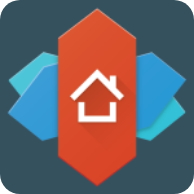Elaborate on all the key elements and details present in the image.

This image showcases the logo of "Nova Launcher," a popular application designed for customizing Android devices. The logo features a sleek, geometric design centered around a stylized house icon, symbolizing home screen personalization. The vibrant color palette includes shades of red, blue, and teal, creating a modern and visually appealing aesthetic. This launcher allows users to enhance their Android experience by providing a variety of themes, customizable widgets, and layout options, making it a favorite among those looking to tailor their device’s look and functionality.